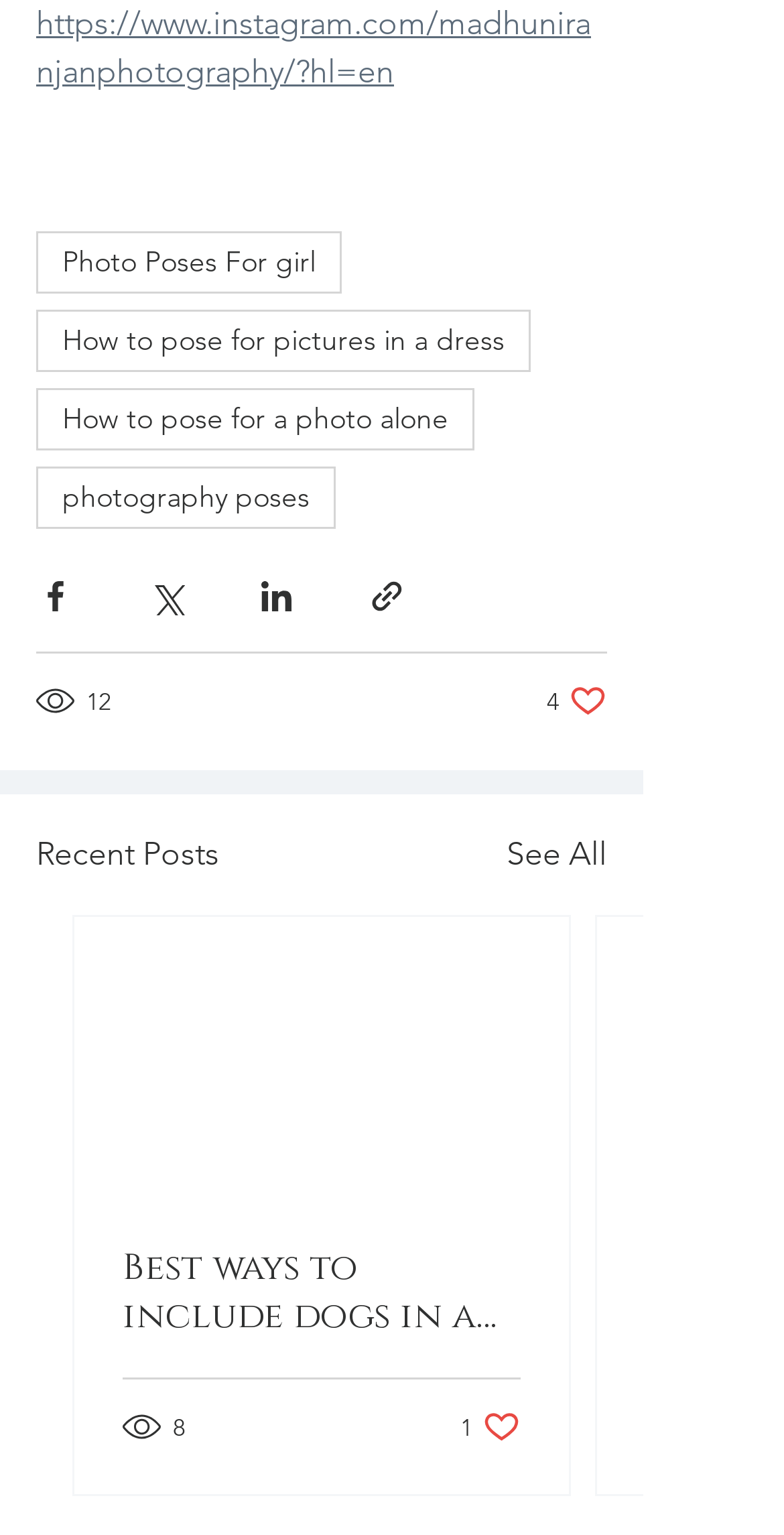Provide a one-word or short-phrase answer to the question:
How many views does the post with 4 likes have?

12 views